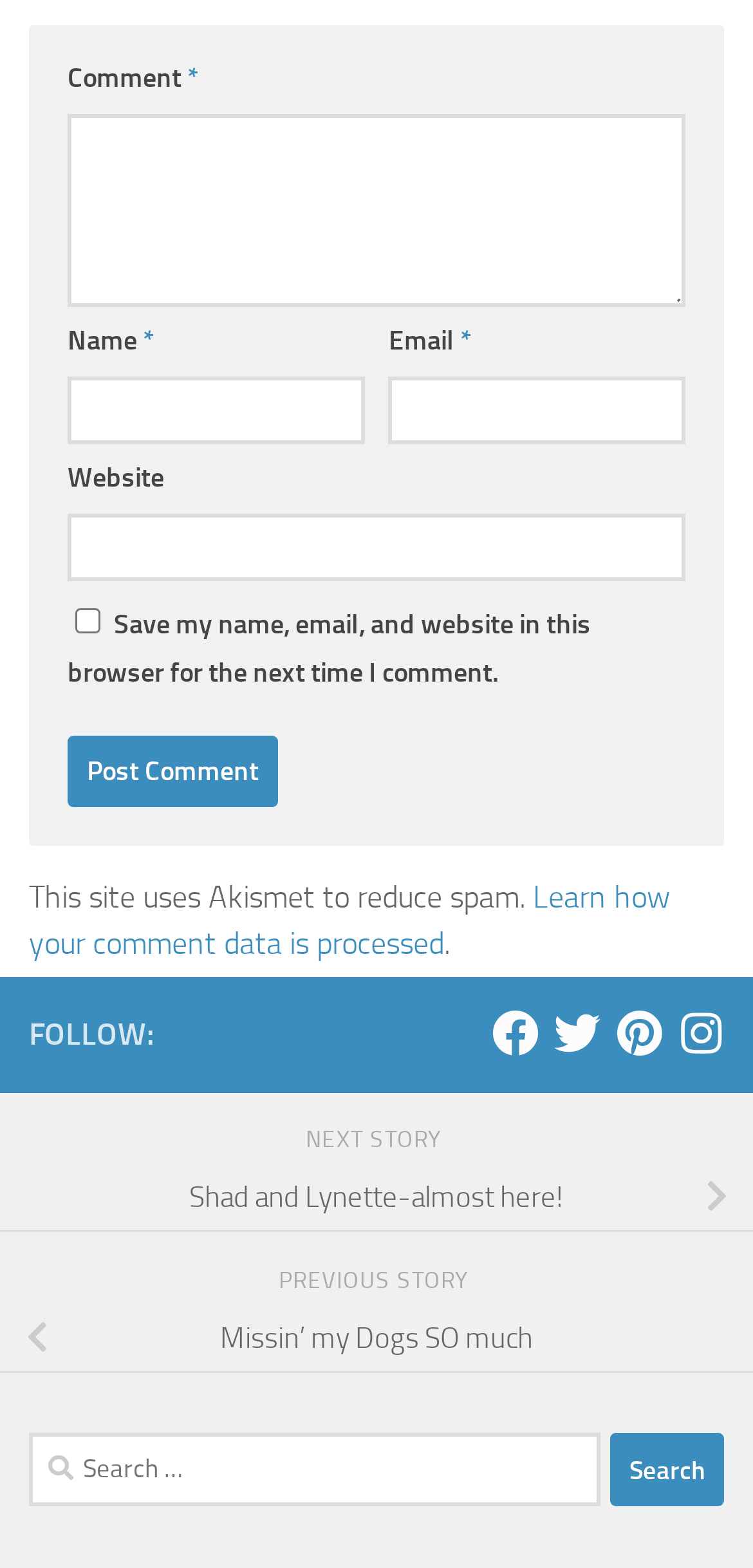Please determine the bounding box coordinates, formatted as (top-left x, top-left y, bottom-right x, bottom-right y), with all values as floating point numbers between 0 and 1. Identify the bounding box of the region described as: name="submit" value="Post Comment"

[0.09, 0.469, 0.369, 0.515]